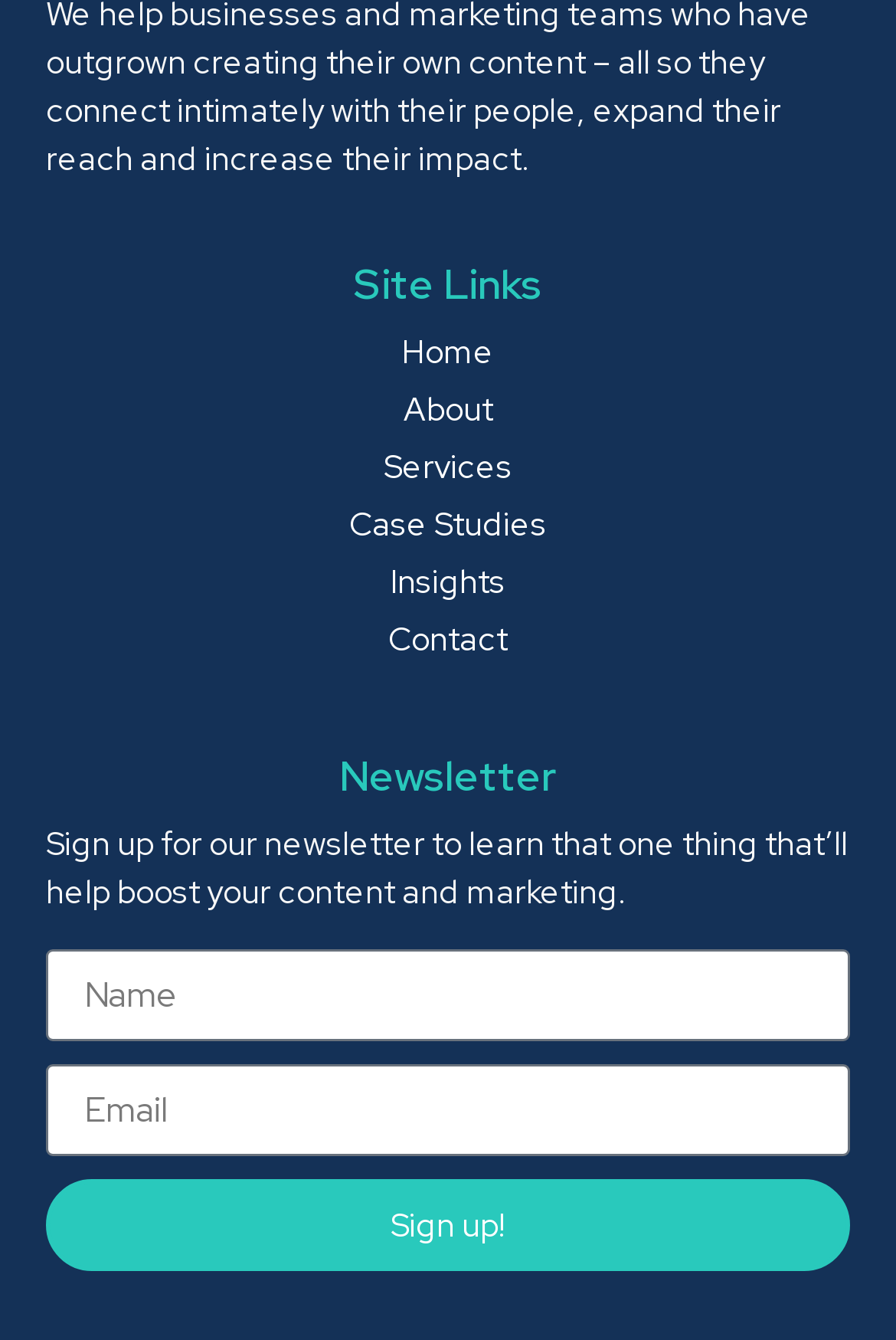Highlight the bounding box coordinates of the element that should be clicked to carry out the following instruction: "Connect with Gujarat English facebook page". The coordinates must be given as four float numbers ranging from 0 to 1, i.e., [left, top, right, bottom].

None